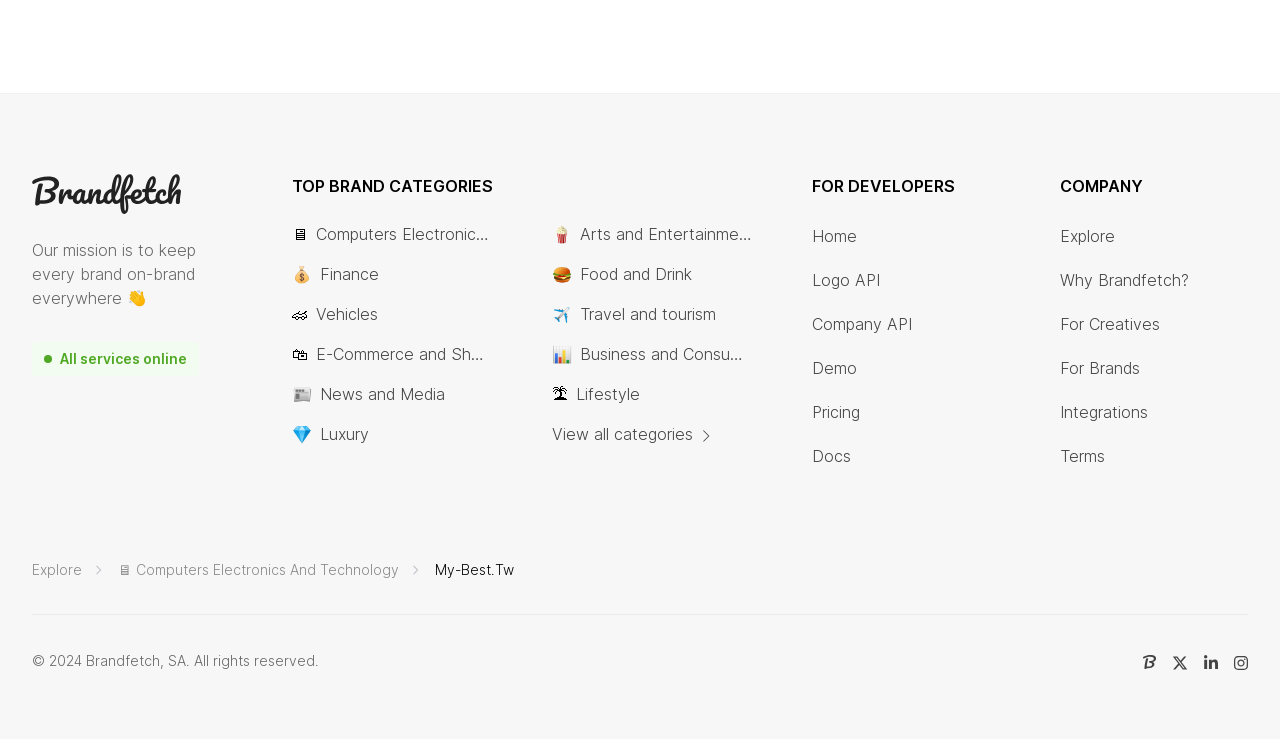Please provide the bounding box coordinates for the element that needs to be clicked to perform the following instruction: "Click on the 'Explore' button". The coordinates should be given as four float numbers between 0 and 1, i.e., [left, top, right, bottom].

[0.025, 0.757, 0.064, 0.786]